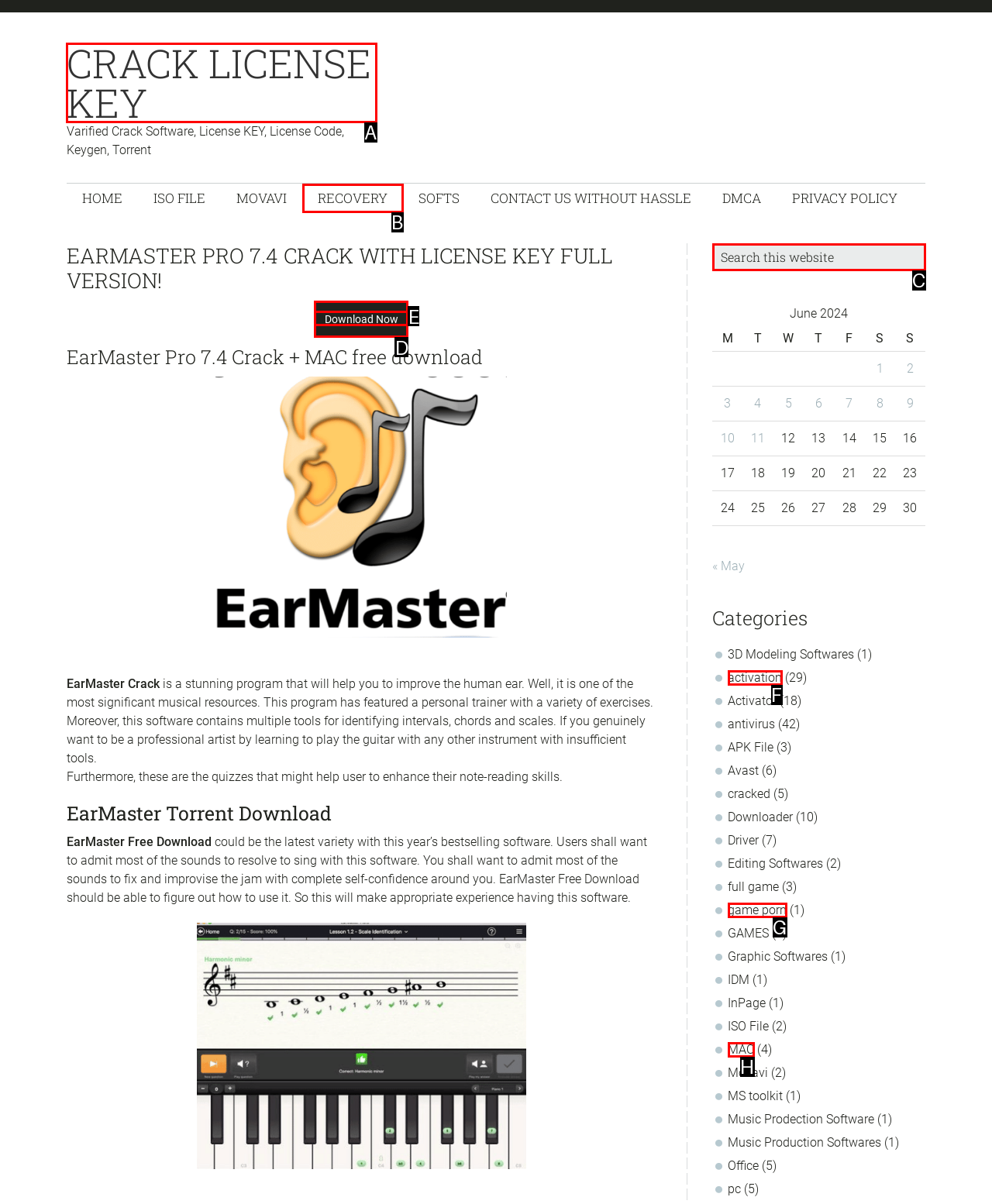To complete the instruction: Click the 'CRACK LICENSE KEY' link, which HTML element should be clicked?
Respond with the option's letter from the provided choices.

A